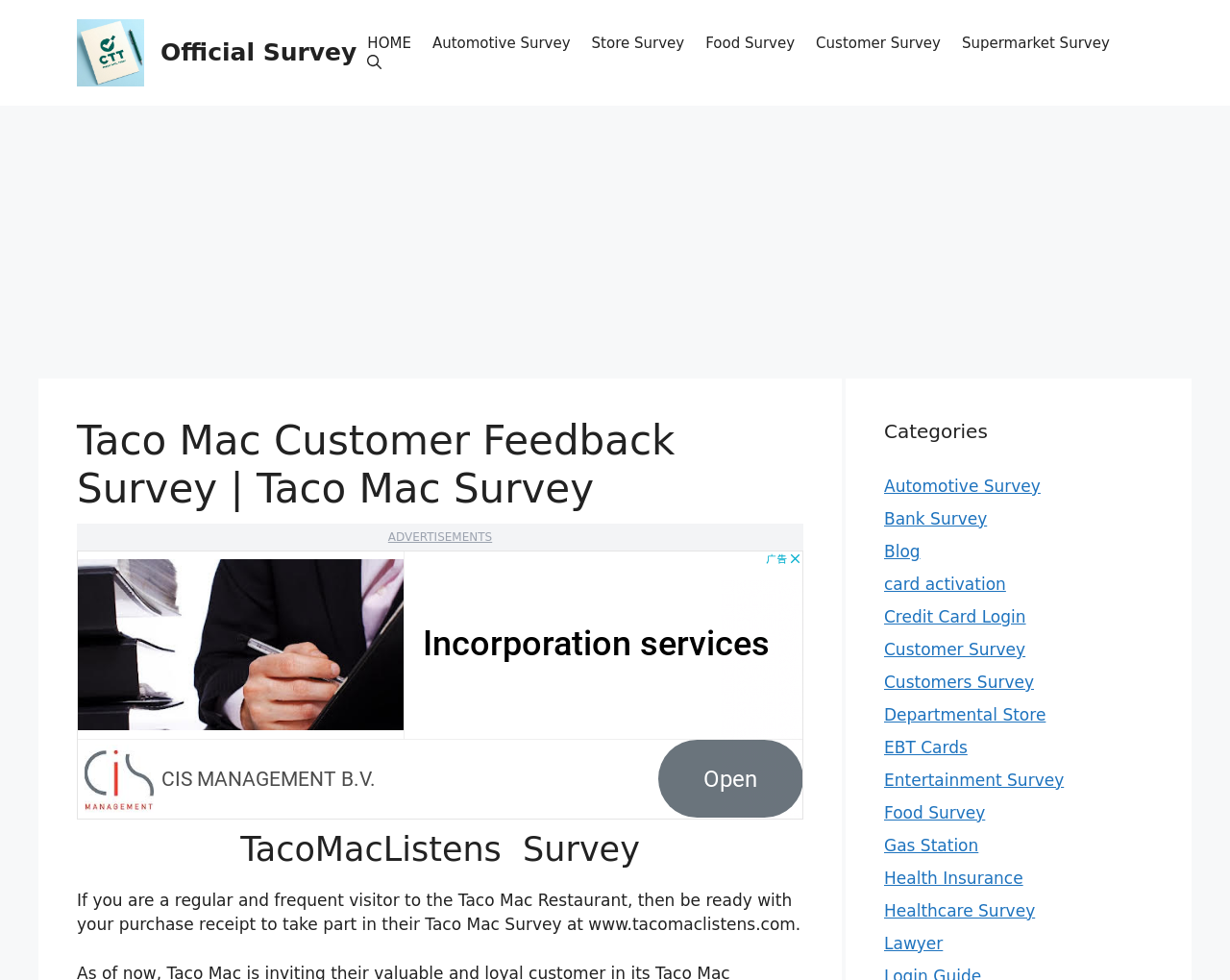Pinpoint the bounding box coordinates of the element that must be clicked to accomplish the following instruction: "Leave a comment". The coordinates should be in the format of four float numbers between 0 and 1, i.e., [left, top, right, bottom].

None